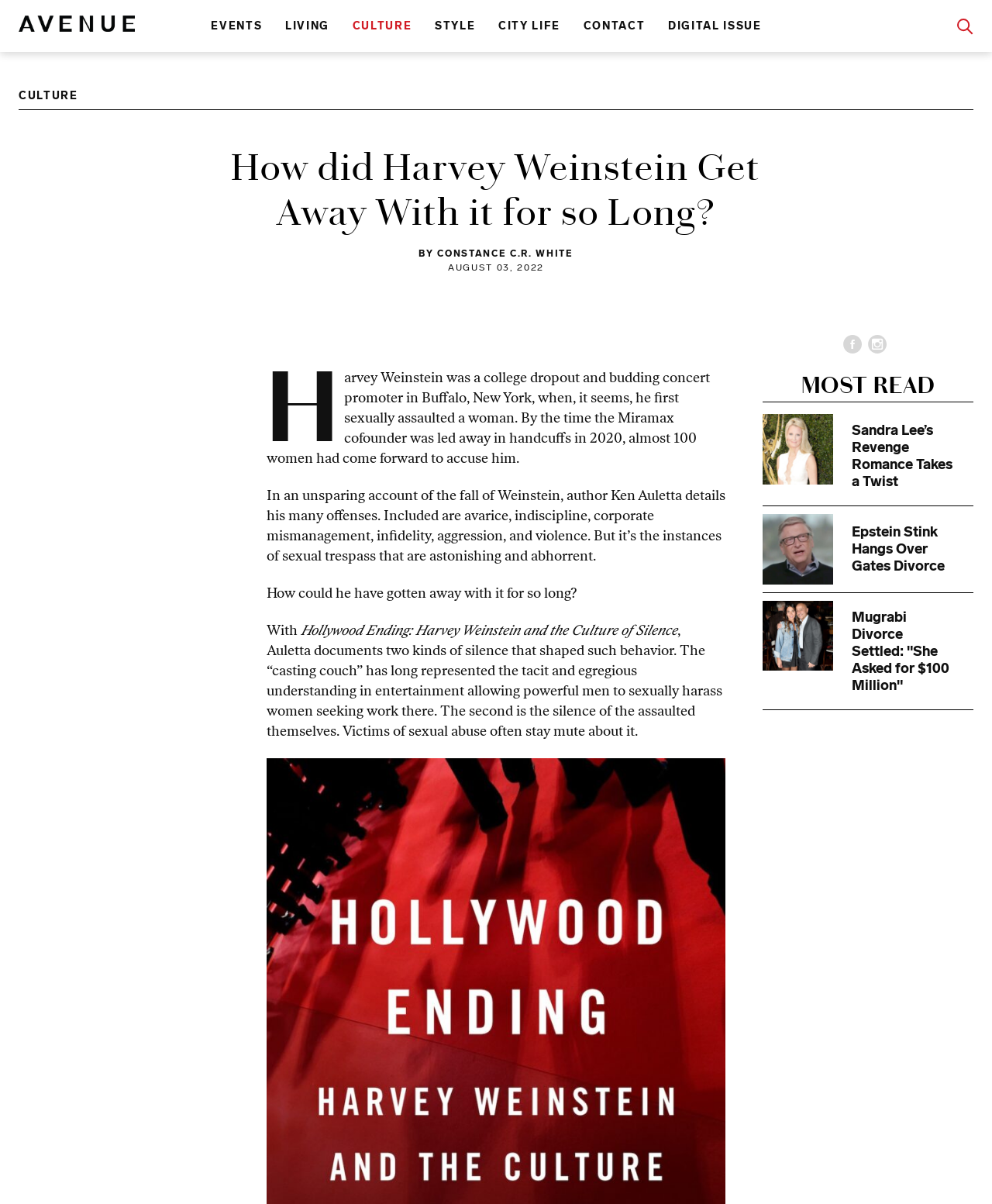Please determine the bounding box coordinates of the clickable area required to carry out the following instruction: "View the DIGITAL ISSUE". The coordinates must be four float numbers between 0 and 1, represented as [left, top, right, bottom].

[0.673, 0.016, 0.768, 0.027]